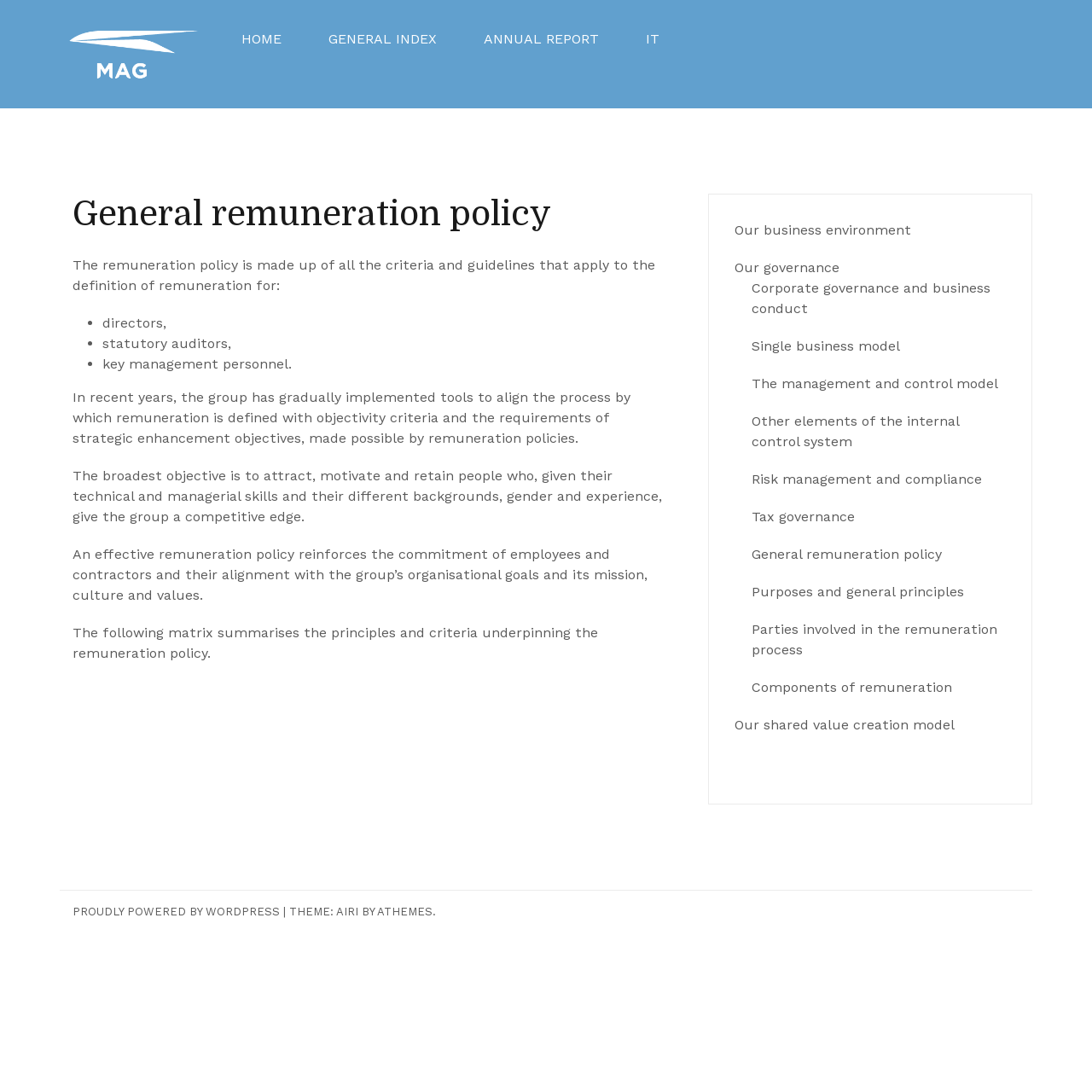Determine the bounding box coordinates of the region that needs to be clicked to achieve the task: "go to MAG Annual Report 2020".

[0.059, 0.027, 0.186, 0.073]